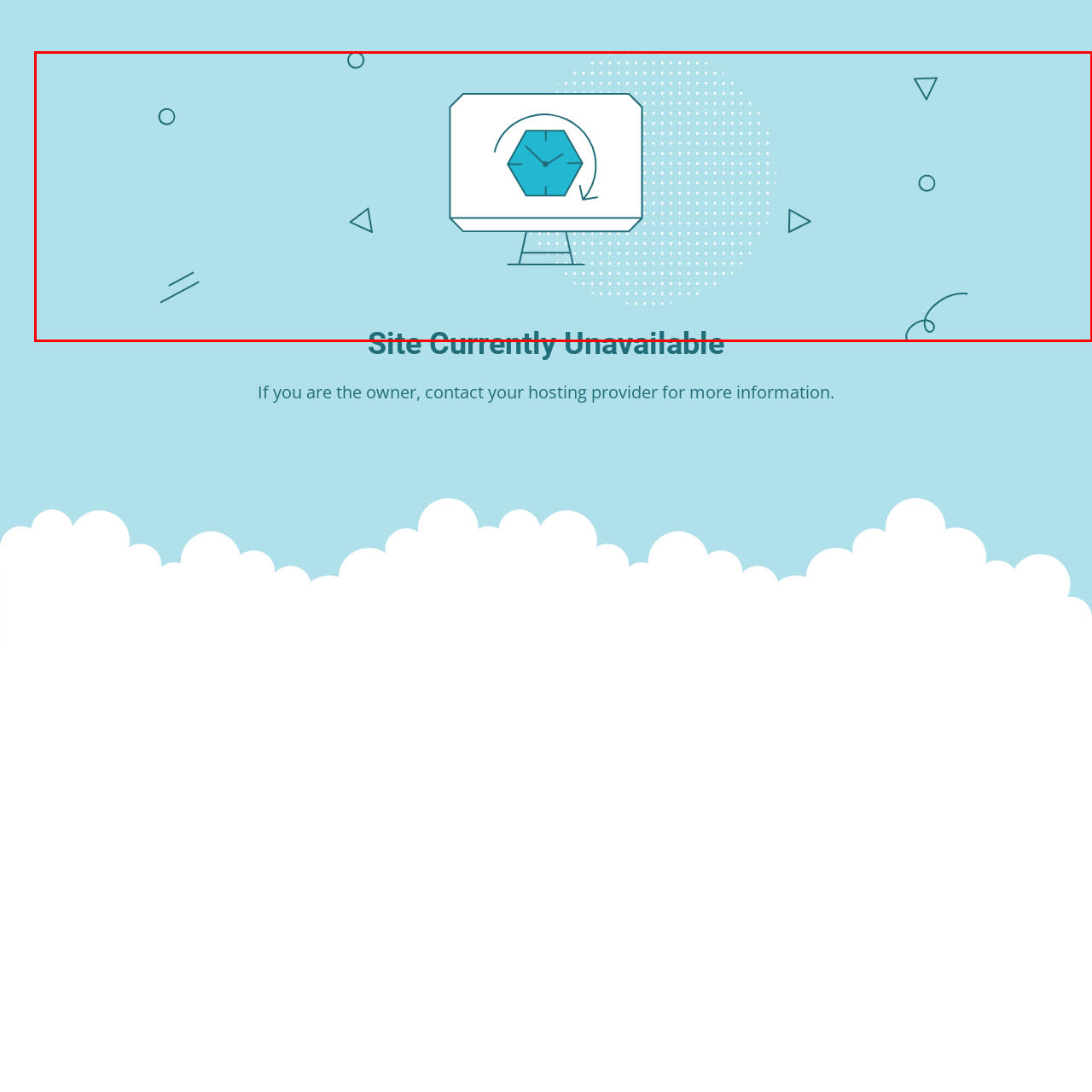What is the color of the background? Observe the image within the red bounding box and give a one-word or short-phrase answer.

Light blue